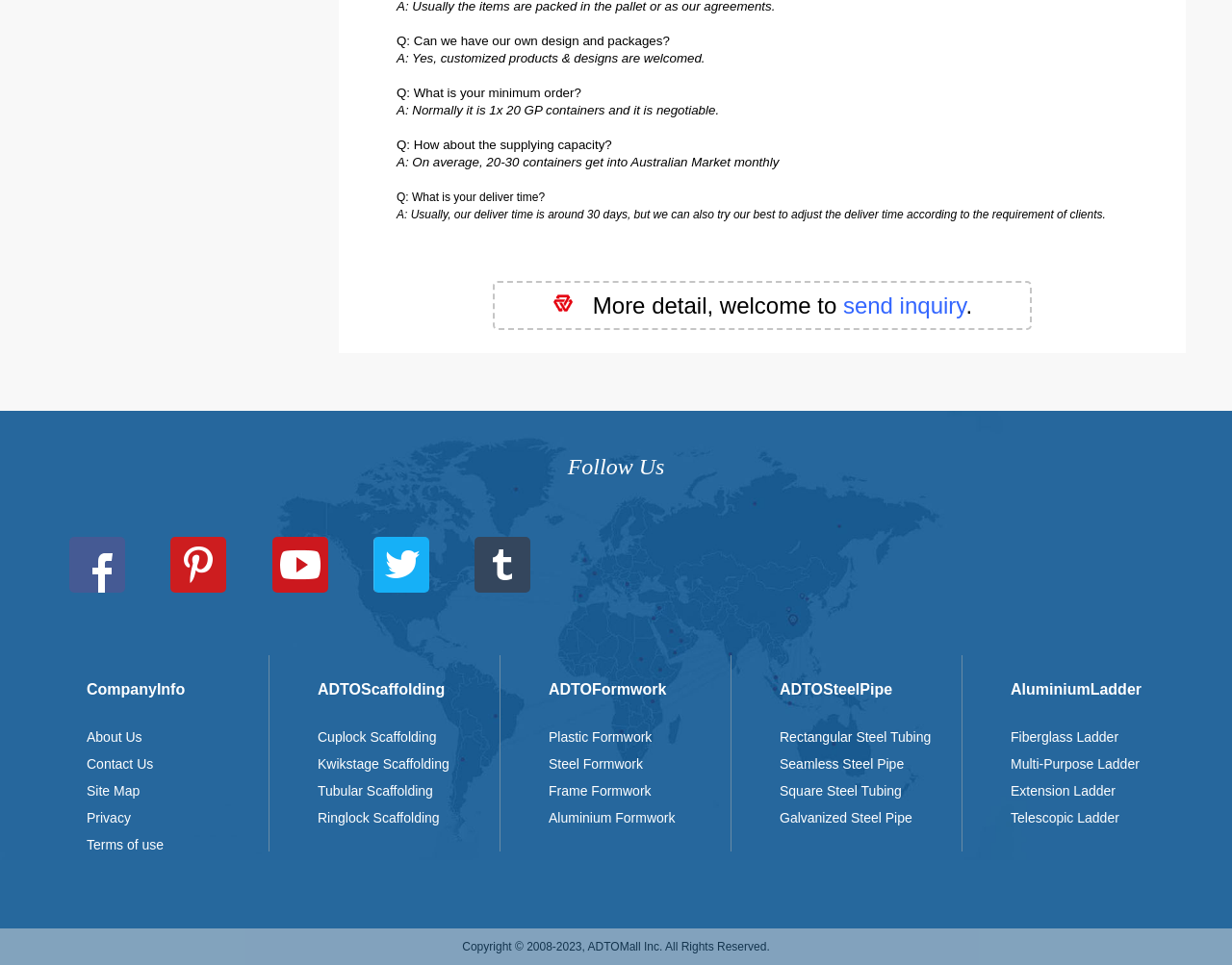Please identify the bounding box coordinates of the area that needs to be clicked to fulfill the following instruction: "view the 'CompanyInfo' page."

[0.07, 0.706, 0.218, 0.724]